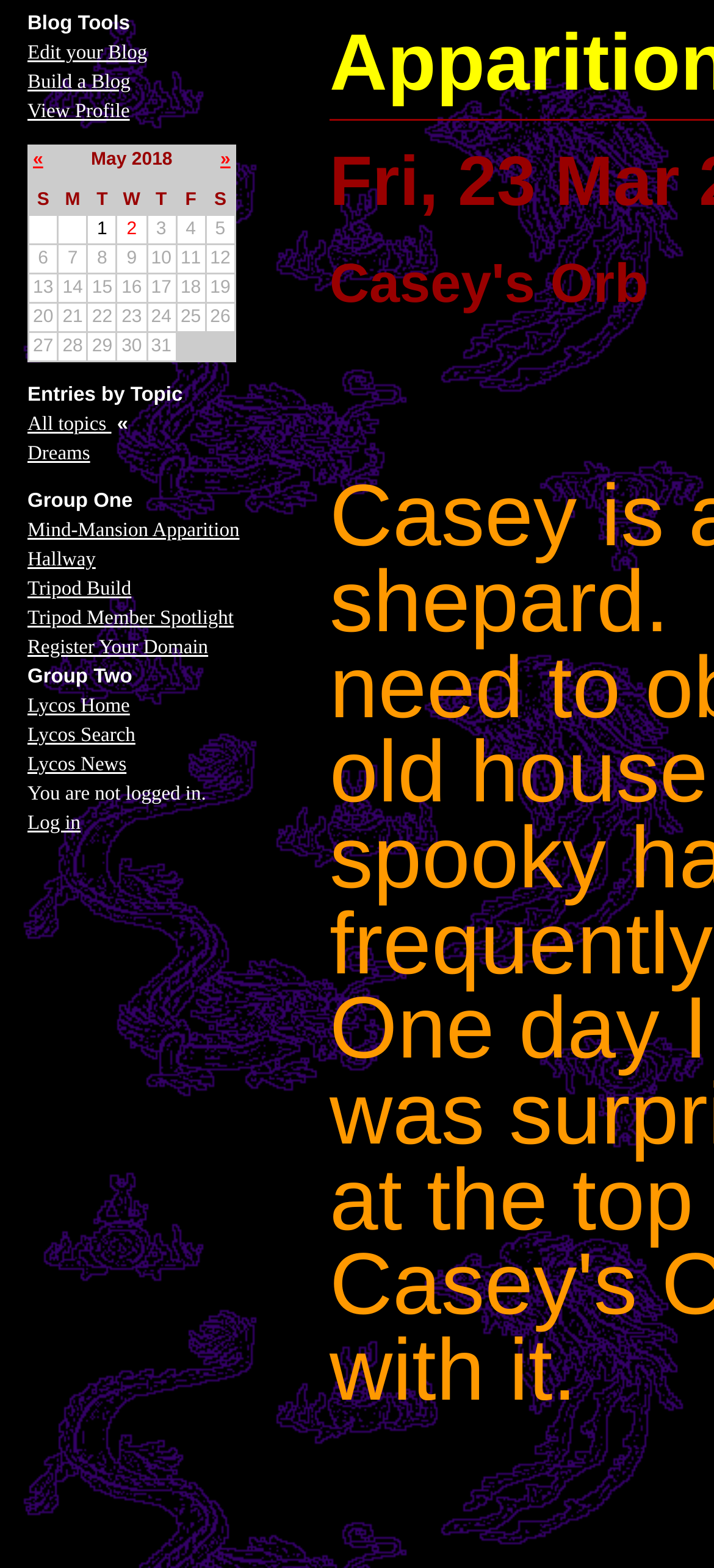Refer to the screenshot and answer the following question in detail:
What is the topic of the first link in the 'Entries by Topic' section?

I looked at the 'Entries by Topic' section and found that the first link is 'Dreams', which is the topic of the first link.